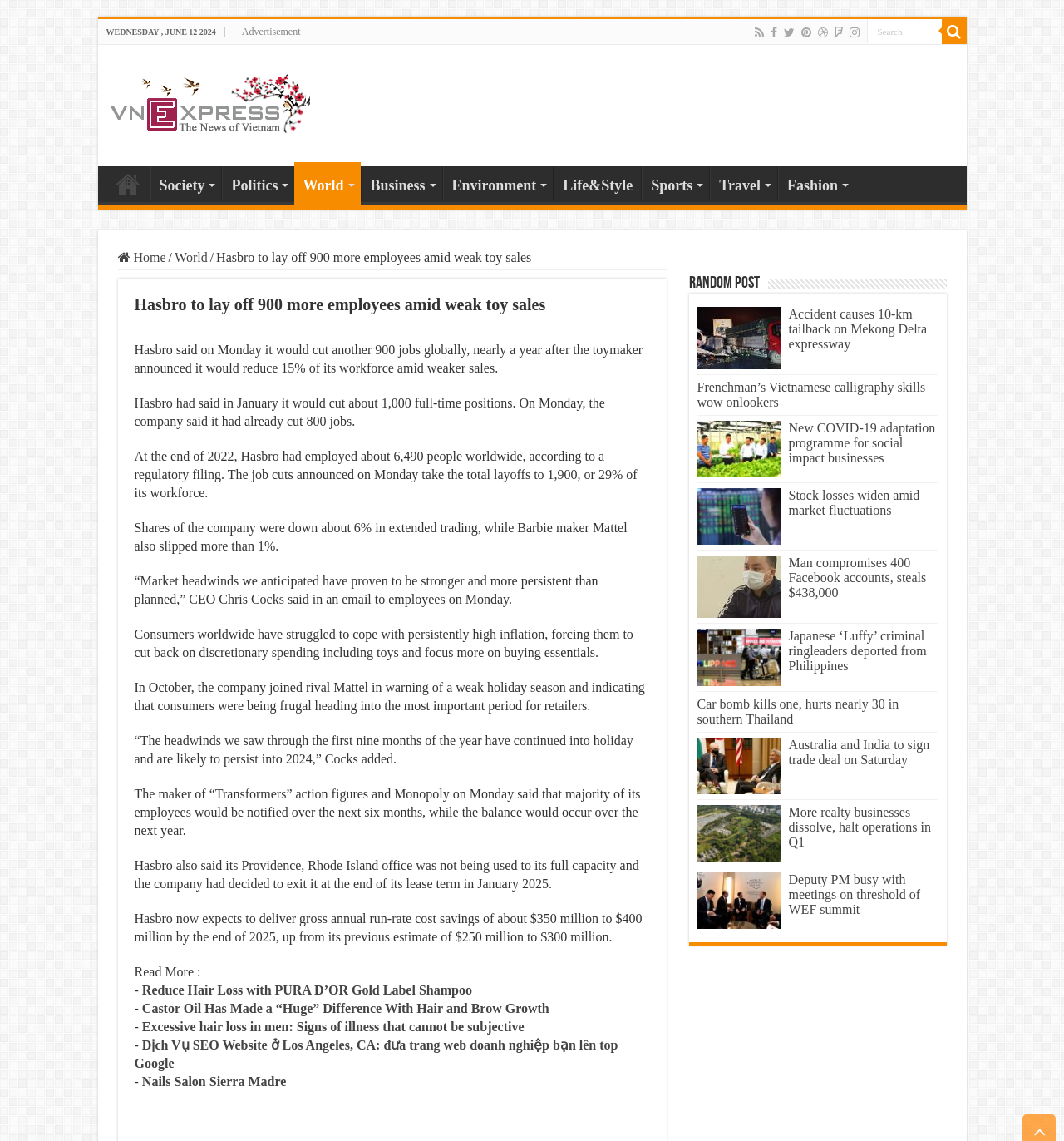Please provide a one-word or short phrase answer to the question:
What is the date mentioned in the webpage?

Wednesday, June 12 2024